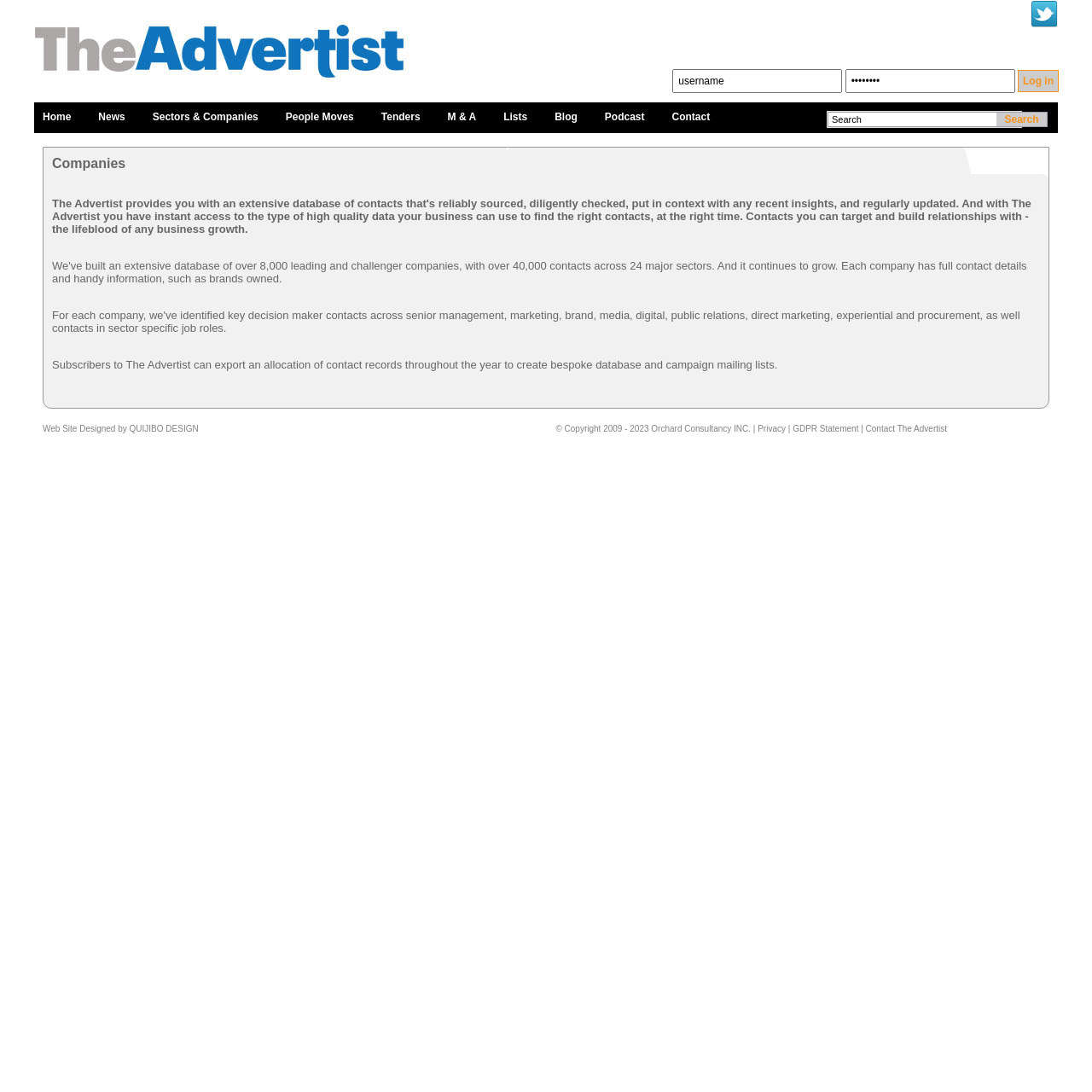Reply to the question with a single word or phrase:
What is the section below the navigation menu?

Companies